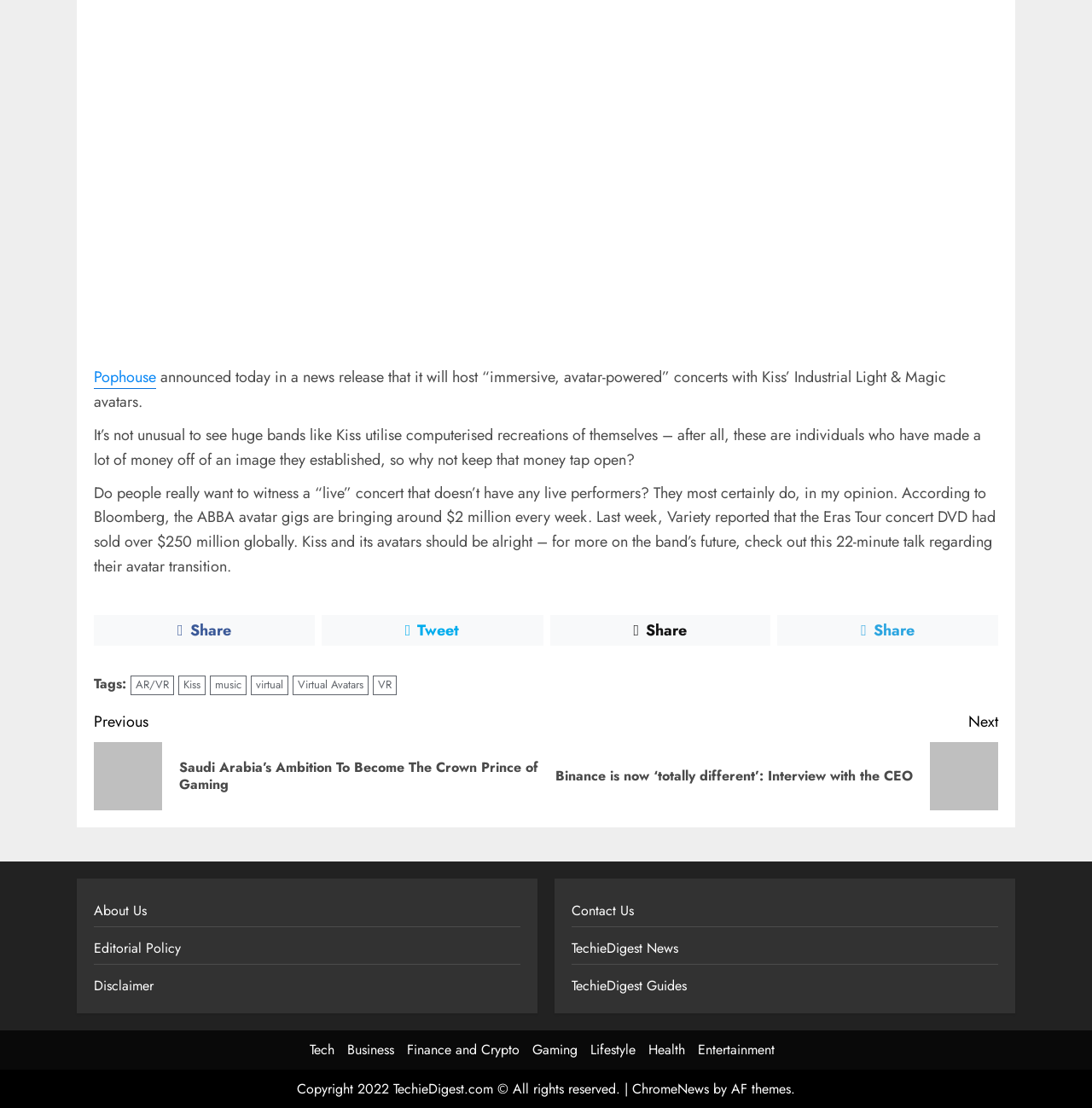Identify the bounding box coordinates for the UI element that matches this description: "Contact Us".

[0.523, 0.813, 0.58, 0.832]